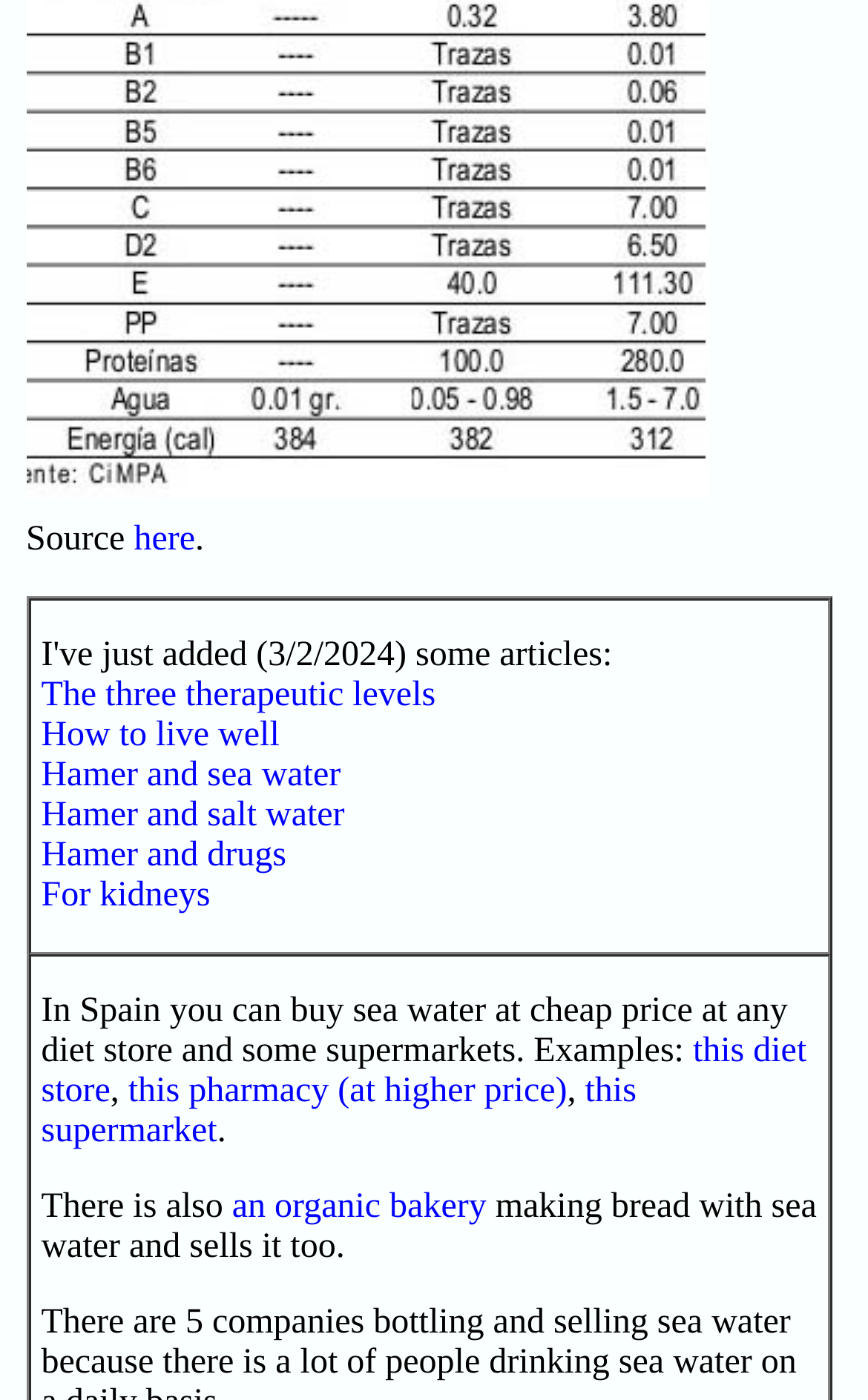Pinpoint the bounding box coordinates of the area that should be clicked to complete the following instruction: "Explore 'Hamer and sea water'". The coordinates must be given as four float numbers between 0 and 1, i.e., [left, top, right, bottom].

[0.047, 0.54, 0.393, 0.567]